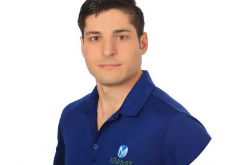Explain the content of the image in detail.

The image features a young man with short dark hair, wearing a blue polo shirt adorned with a logo, likely representing a company related to the HVAC&R industry, given the context of the surrounding text about ASHRAE and the Miller family's involvement in this field. He appears confident and professional, suitable for a role in leadership or business. This individual is likely associated with the narrative around Matthew Kremers, who is highlighted as the President of the ASHRAE 2022–2023 Rochester Chapter and represents a legacy of involvement in the HVAC&R industry through his family. The image adds a personal touch to the story of professional dedication and familial connections in this specialized domain.